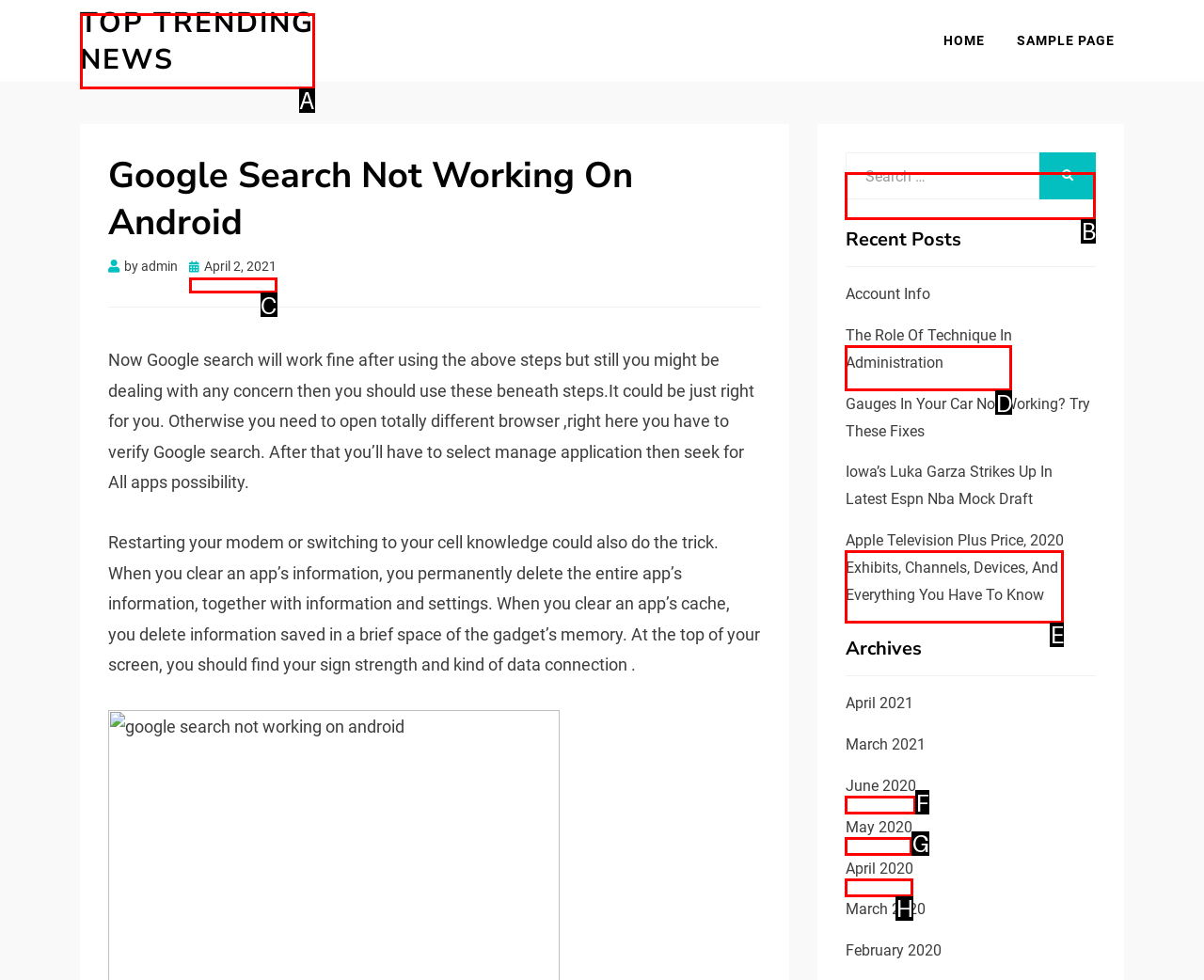Determine which HTML element to click for this task: Search for something Provide the letter of the selected choice.

B